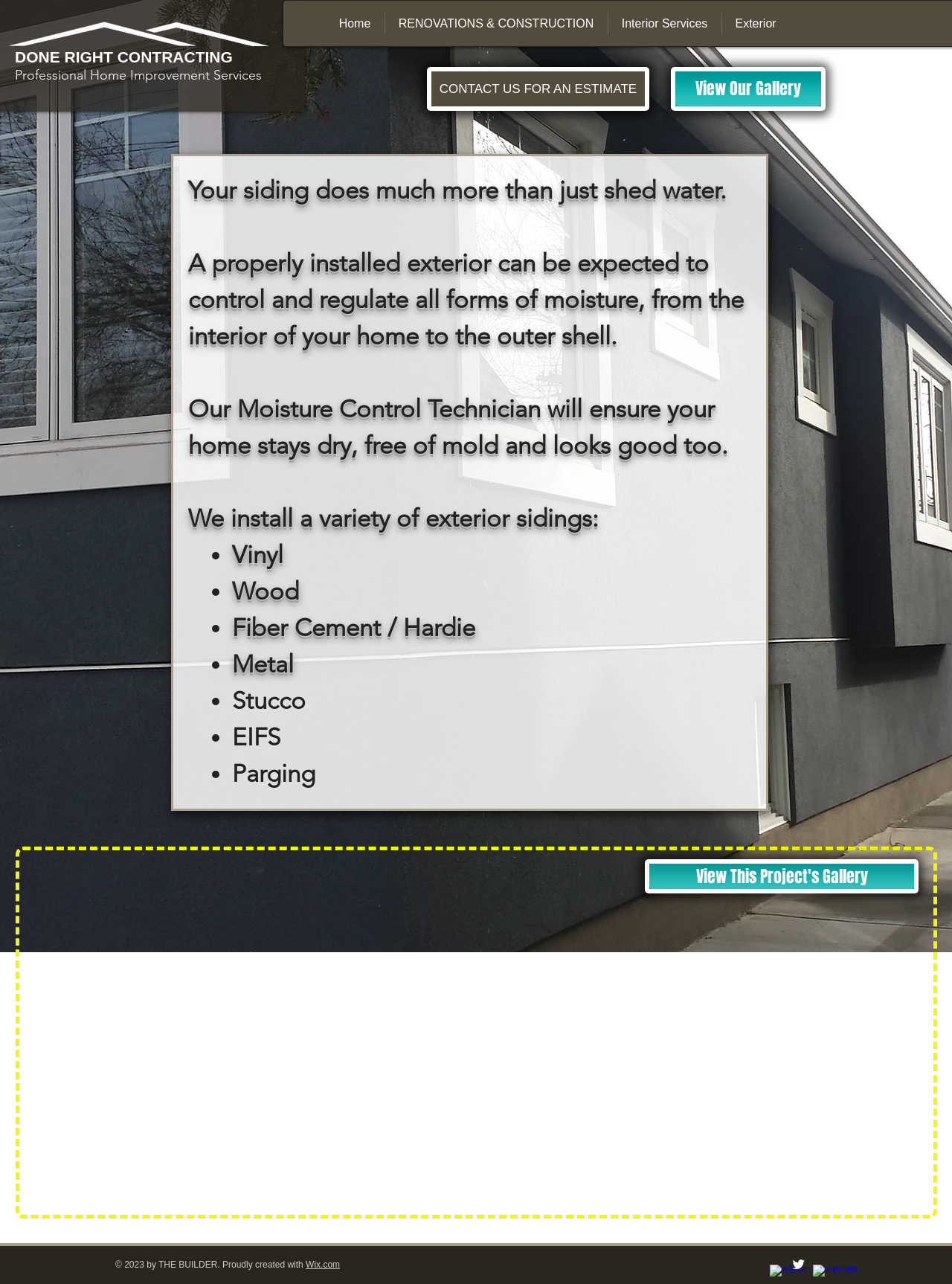Given the description "Interior Services", provide the bounding box coordinates of the corresponding UI element.

[0.639, 0.01, 0.757, 0.027]